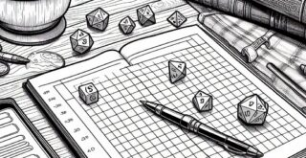Is the pen resting on the notebook?
Craft a detailed and extensive response to the question.

The caption specifically mentions that a sleek pen rests atop the notebook, indicating its precise location.